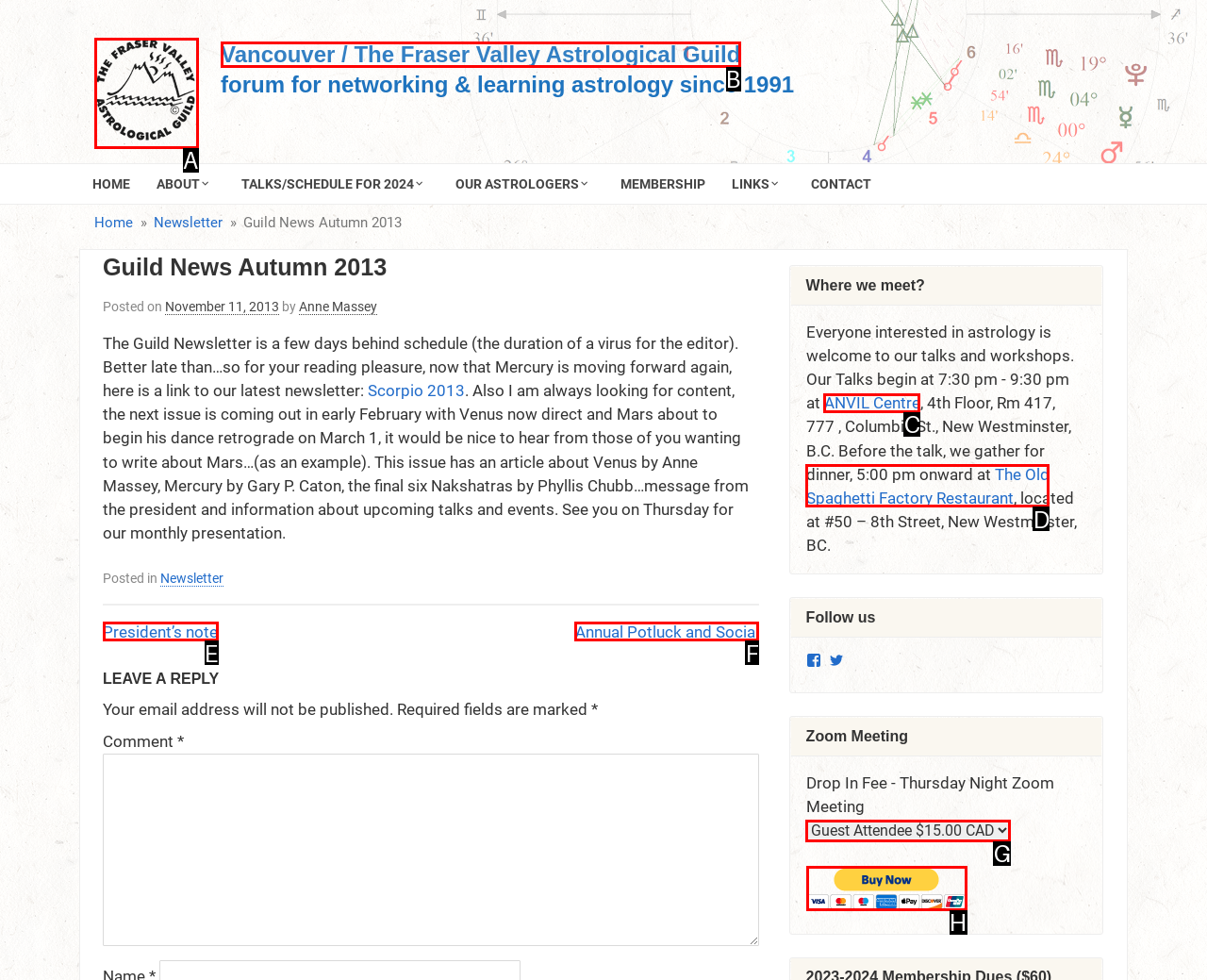Figure out which option to click to perform the following task: Pay with PayPal
Provide the letter of the correct option in your response.

H